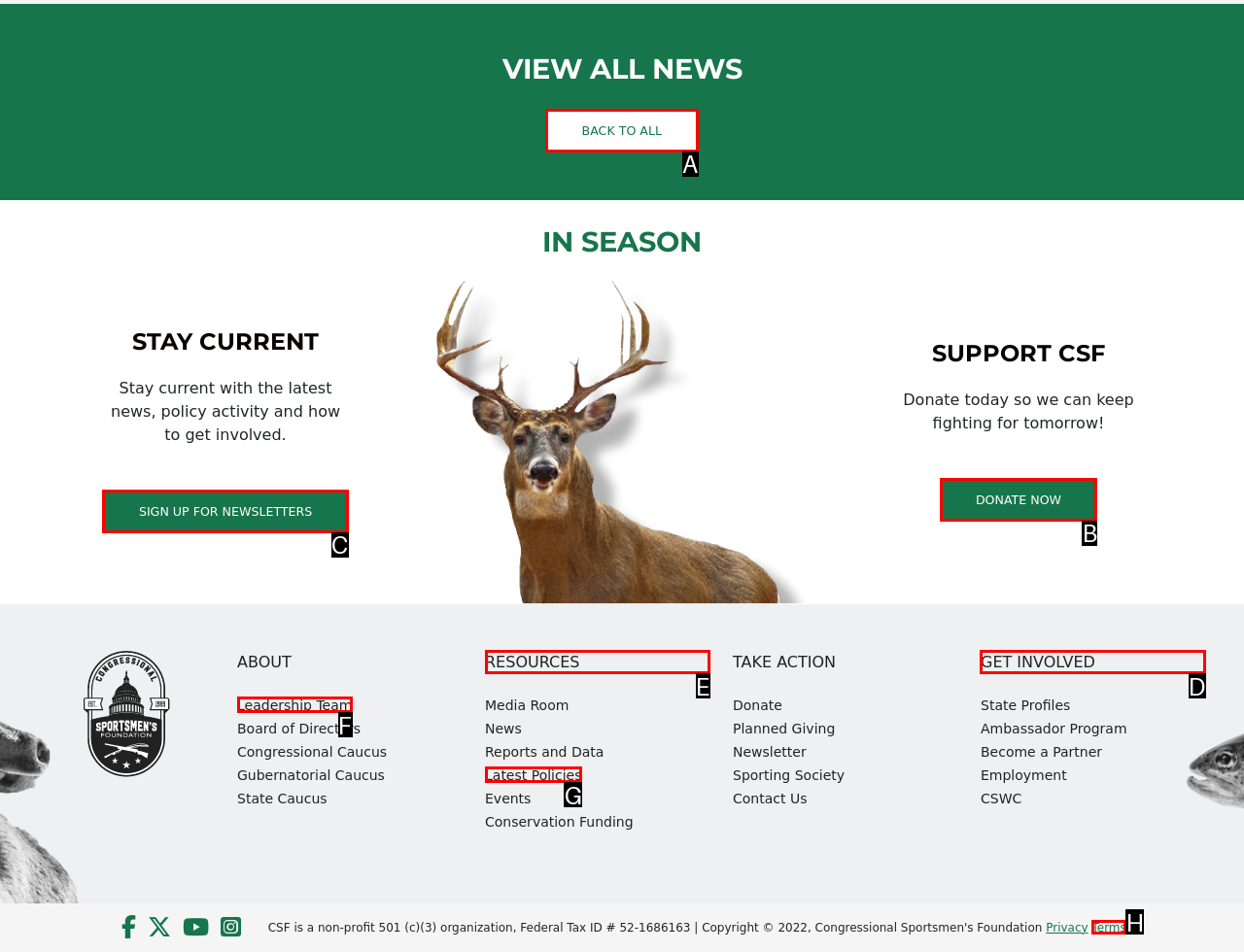Select the UI element that should be clicked to execute the following task: Get involved
Provide the letter of the correct choice from the given options.

D